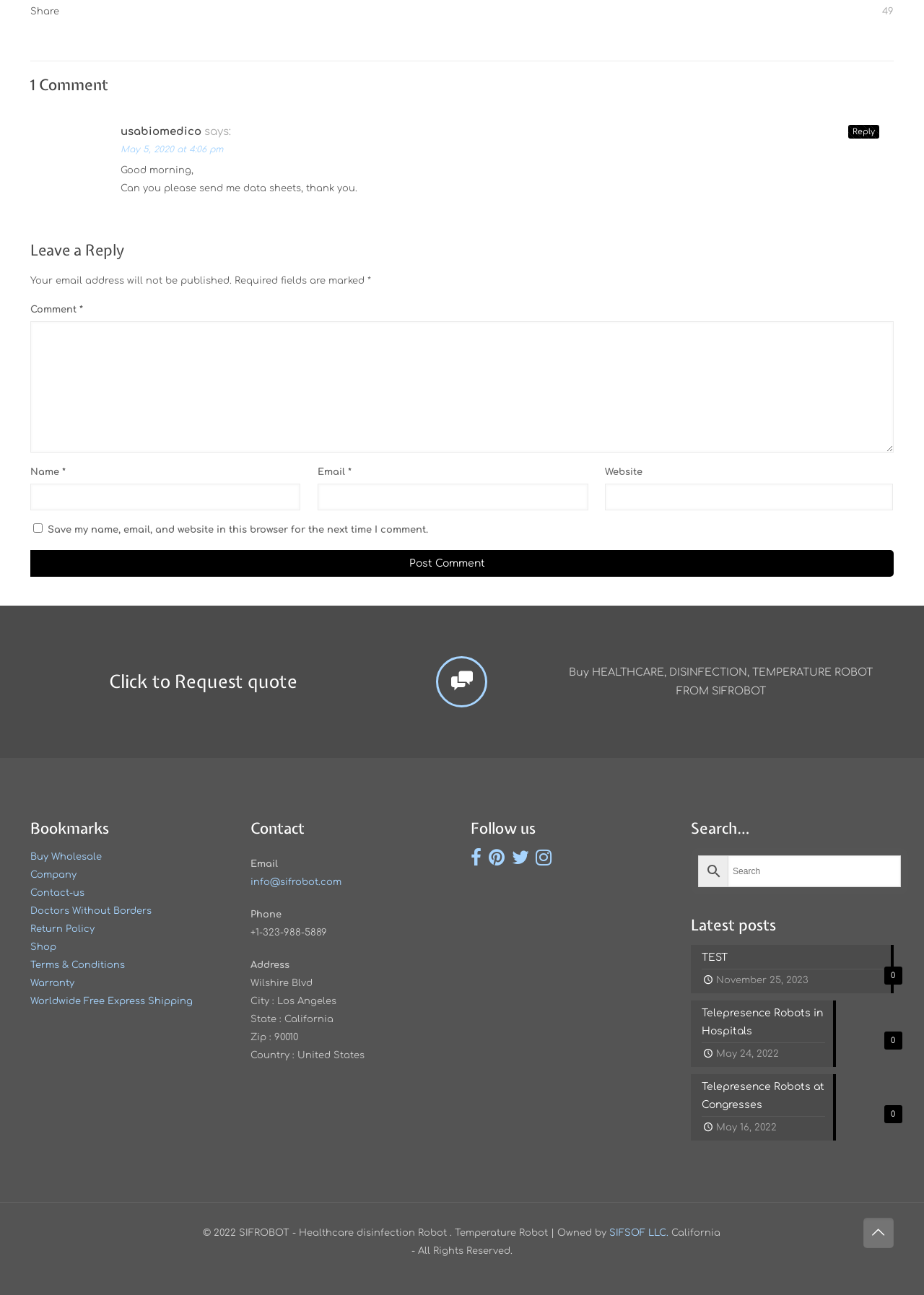Using the elements shown in the image, answer the question comprehensively: What is the topic of the latest post?

I saw the latest post in the 'Latest posts' section, and the topic is 'TEST', which is likely a test post.